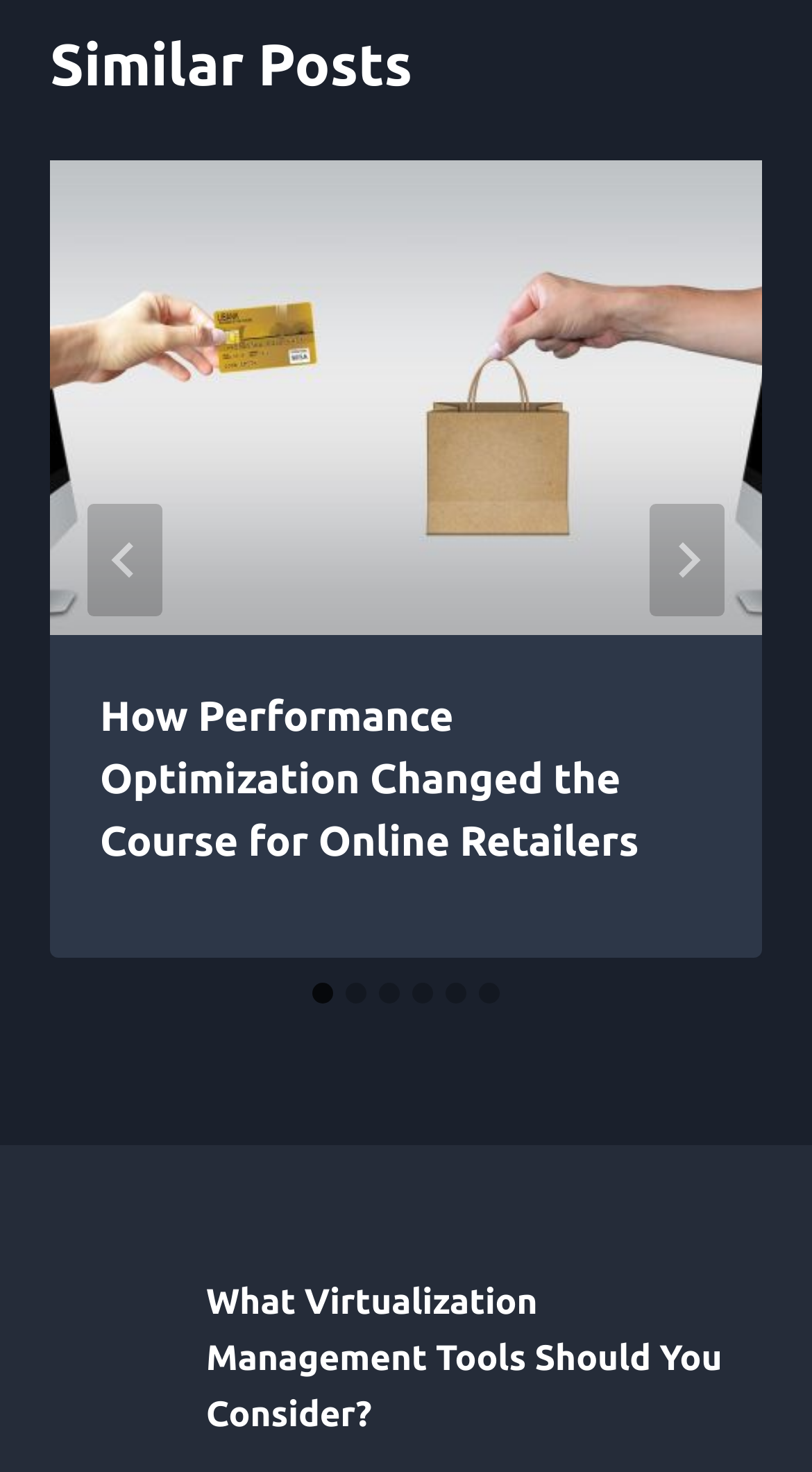Specify the bounding box coordinates for the region that must be clicked to perform the given instruction: "Go to the last slide".

[0.108, 0.342, 0.2, 0.418]